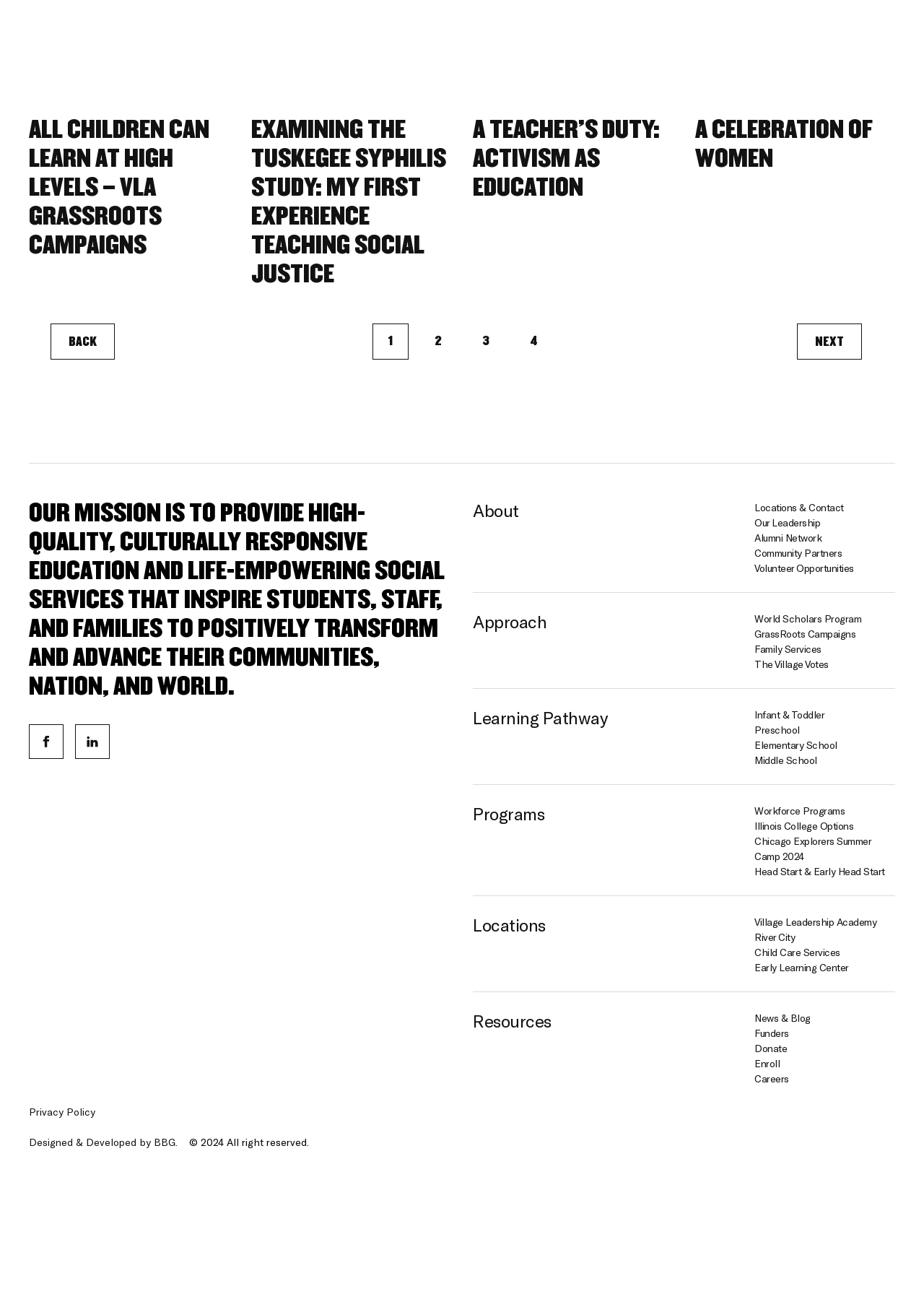Locate the bounding box coordinates of the item that should be clicked to fulfill the instruction: "Go to the 'Facebook' page".

[0.031, 0.56, 0.069, 0.586]